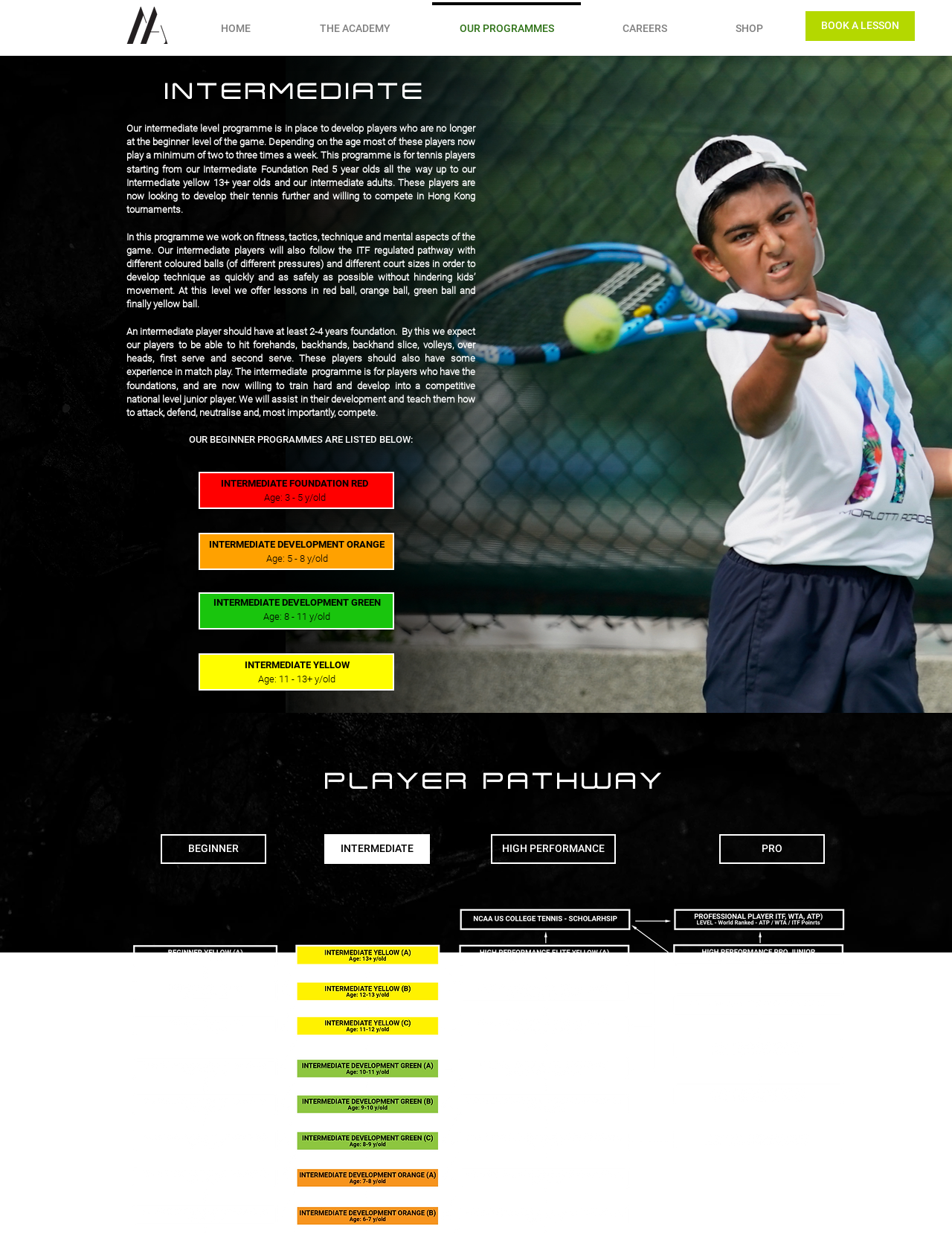Please respond to the question using a single word or phrase:
How many colours of balls are used in the intermediate programme?

Four